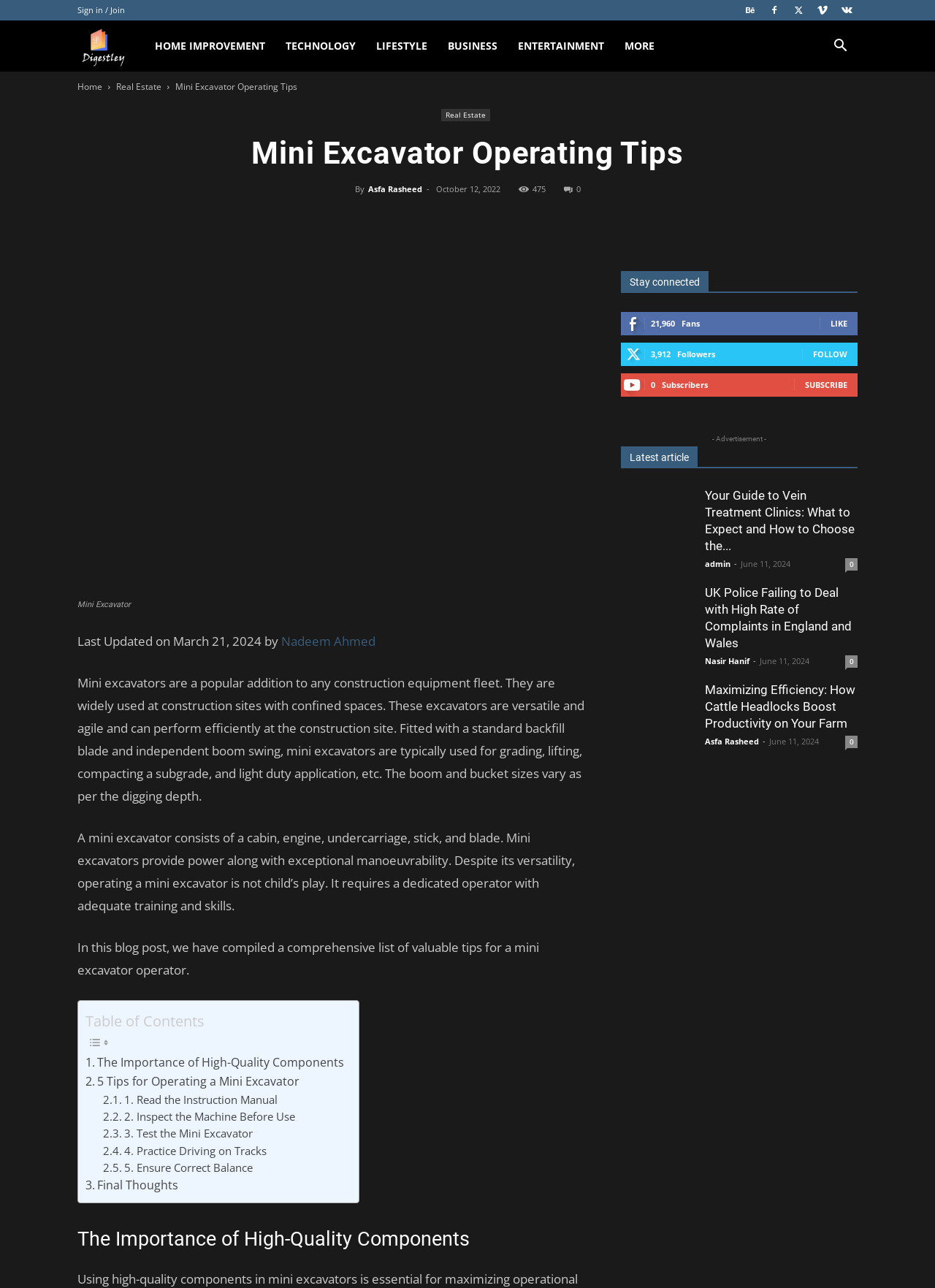Identify the bounding box coordinates for the UI element described as: "Final Thoughts".

[0.091, 0.913, 0.191, 0.928]